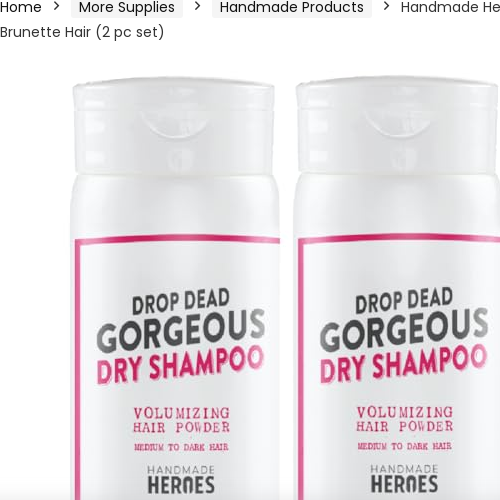Refer to the image and provide an in-depth answer to the question:
What is the target hair type for this product?

The caption specifically mentions that the Handmade Heroes Non Aerosol Dry Shampoo Volume Powder is designed for dark and brunette hair, making it an appealing choice for those with medium to dark hair looking for effective hair care solutions.